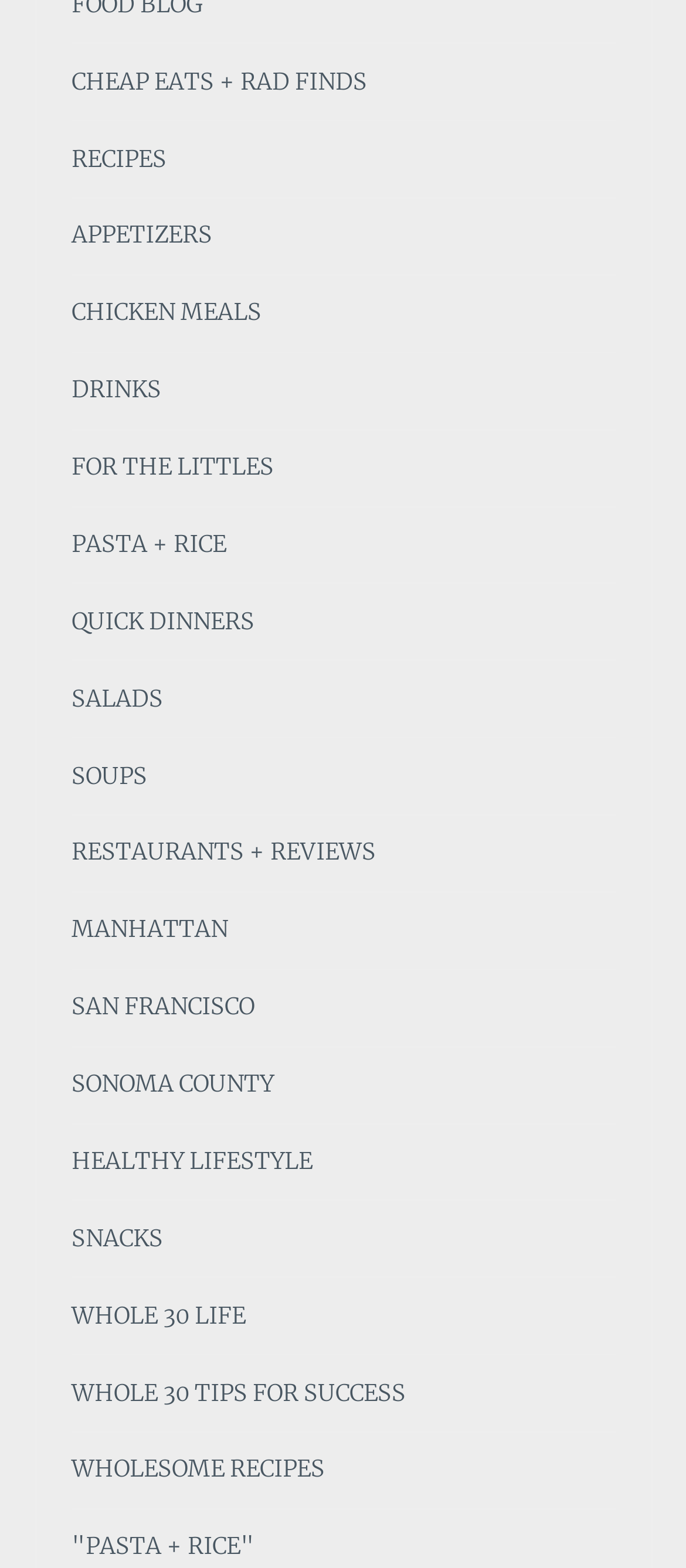Specify the bounding box coordinates of the region I need to click to perform the following instruction: "Follow on Instagram". The coordinates must be four float numbers in the range of 0 to 1, i.e., [left, top, right, bottom].

None